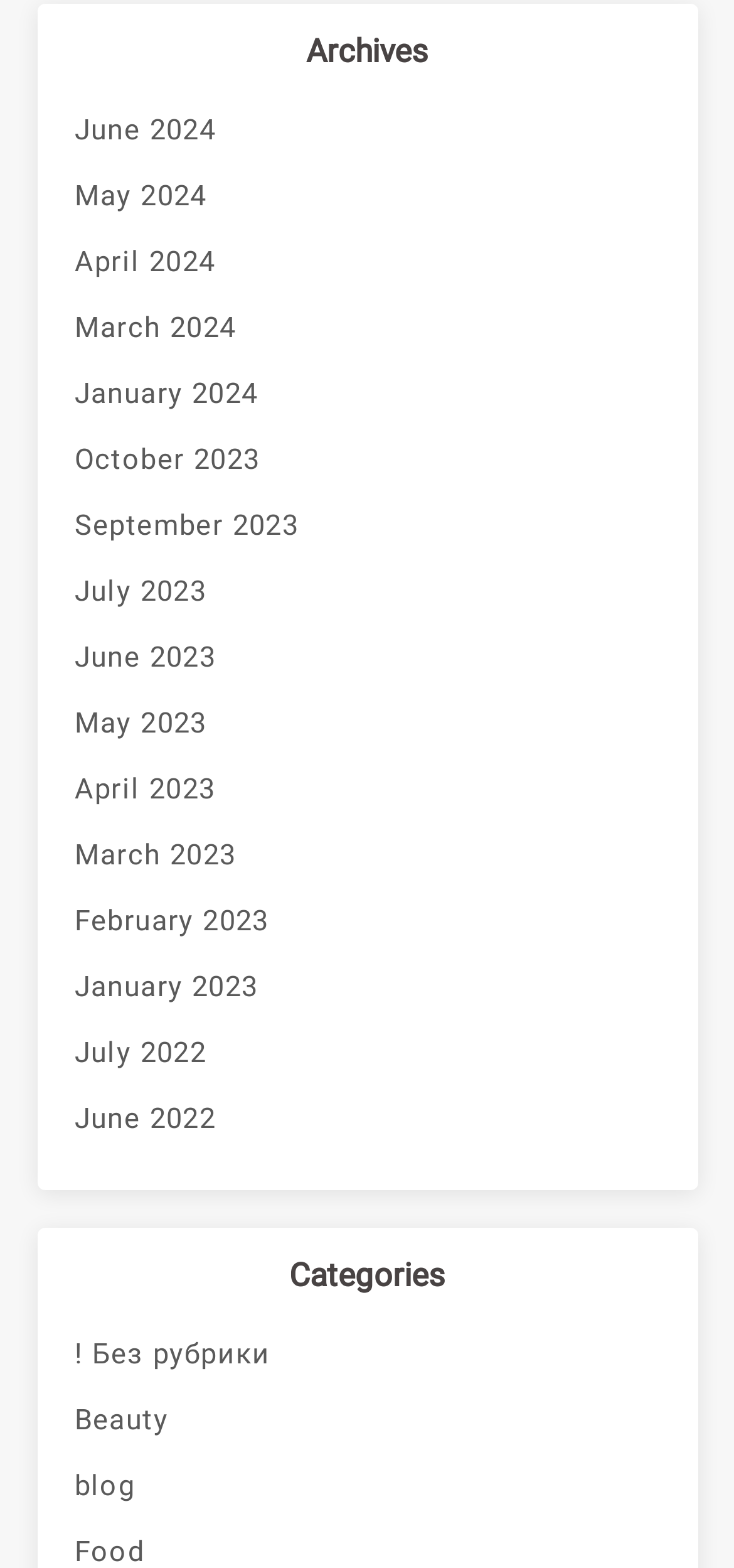Identify the bounding box coordinates for the element that needs to be clicked to fulfill this instruction: "view archives for June 2024". Provide the coordinates in the format of four float numbers between 0 and 1: [left, top, right, bottom].

[0.101, 0.063, 0.899, 0.105]